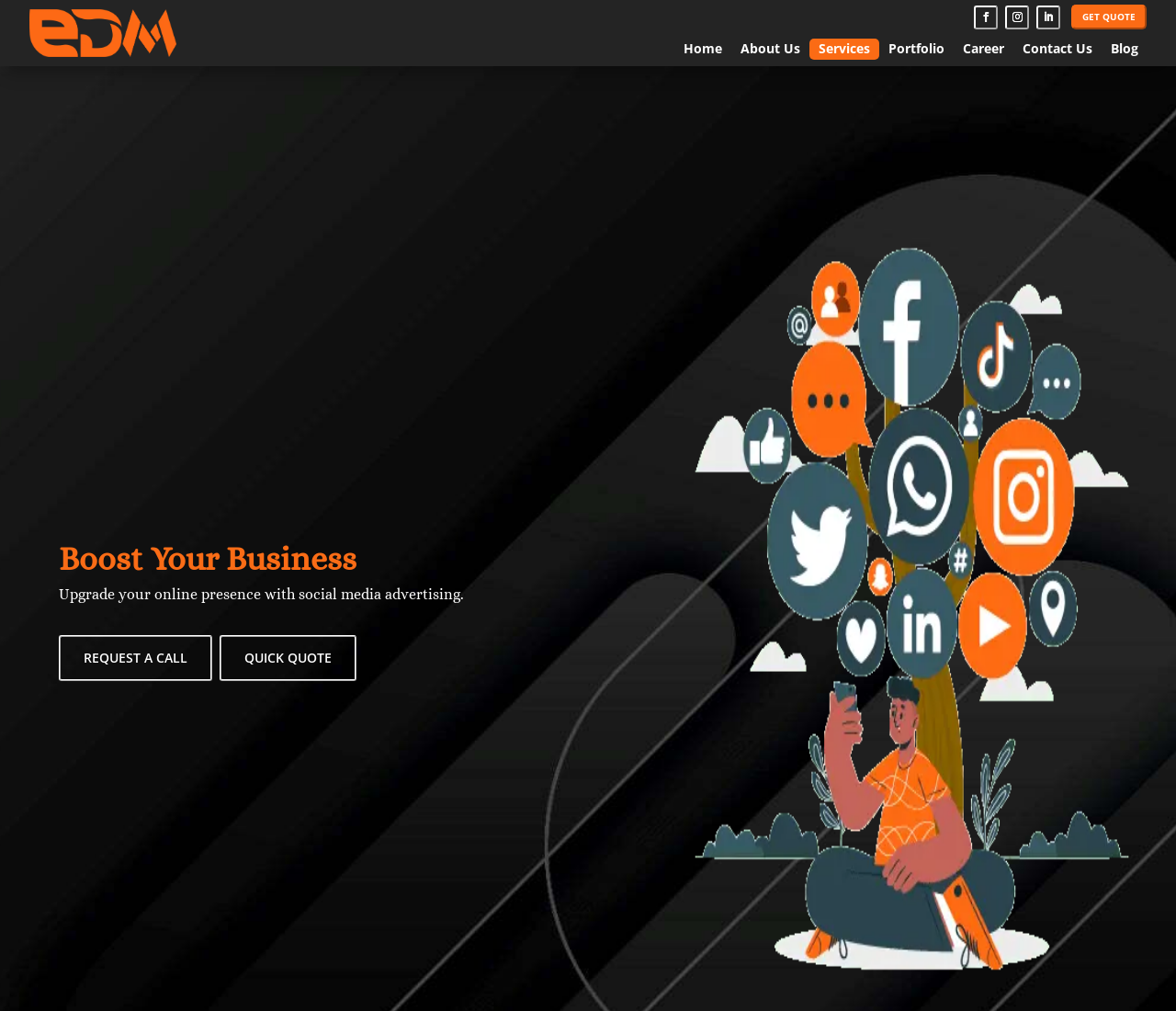Identify the bounding box coordinates for the region to click in order to carry out this instruction: "Click the QUICK QUOTE link". Provide the coordinates using four float numbers between 0 and 1, formatted as [left, top, right, bottom].

[0.187, 0.628, 0.303, 0.674]